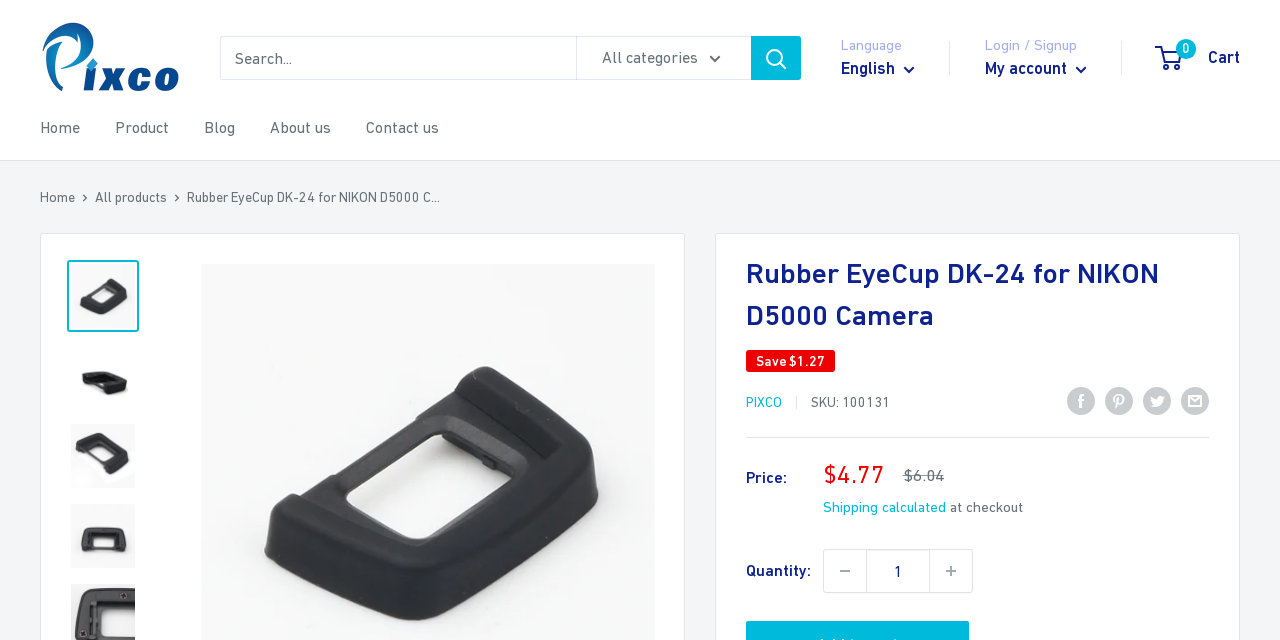Extract the primary headline from the webpage and present its text.

Rubber EyeCup DK-24 for NIKON D5000 Camera